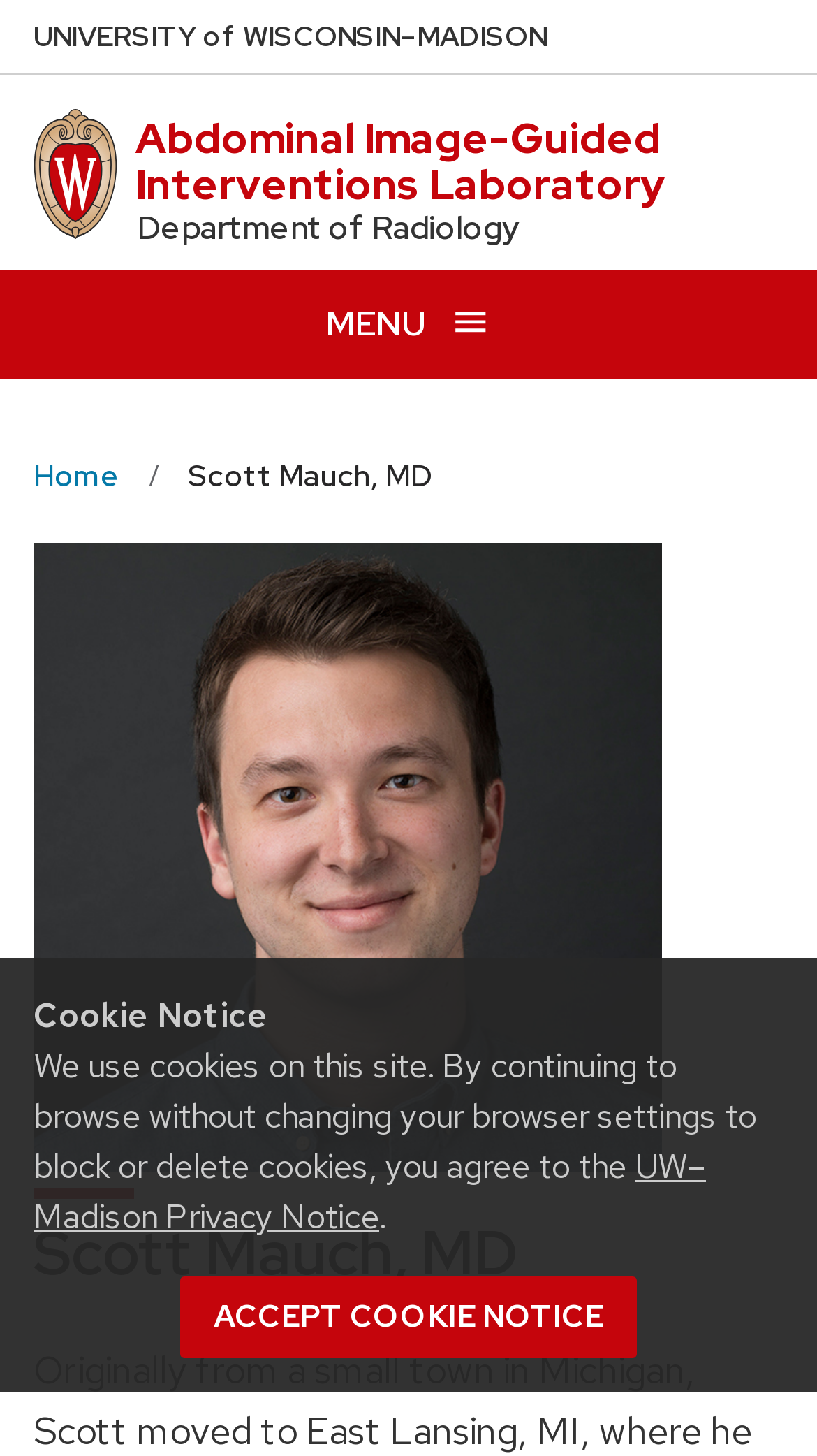Answer succinctly with a single word or phrase:
What is the purpose of the button?

Open menu